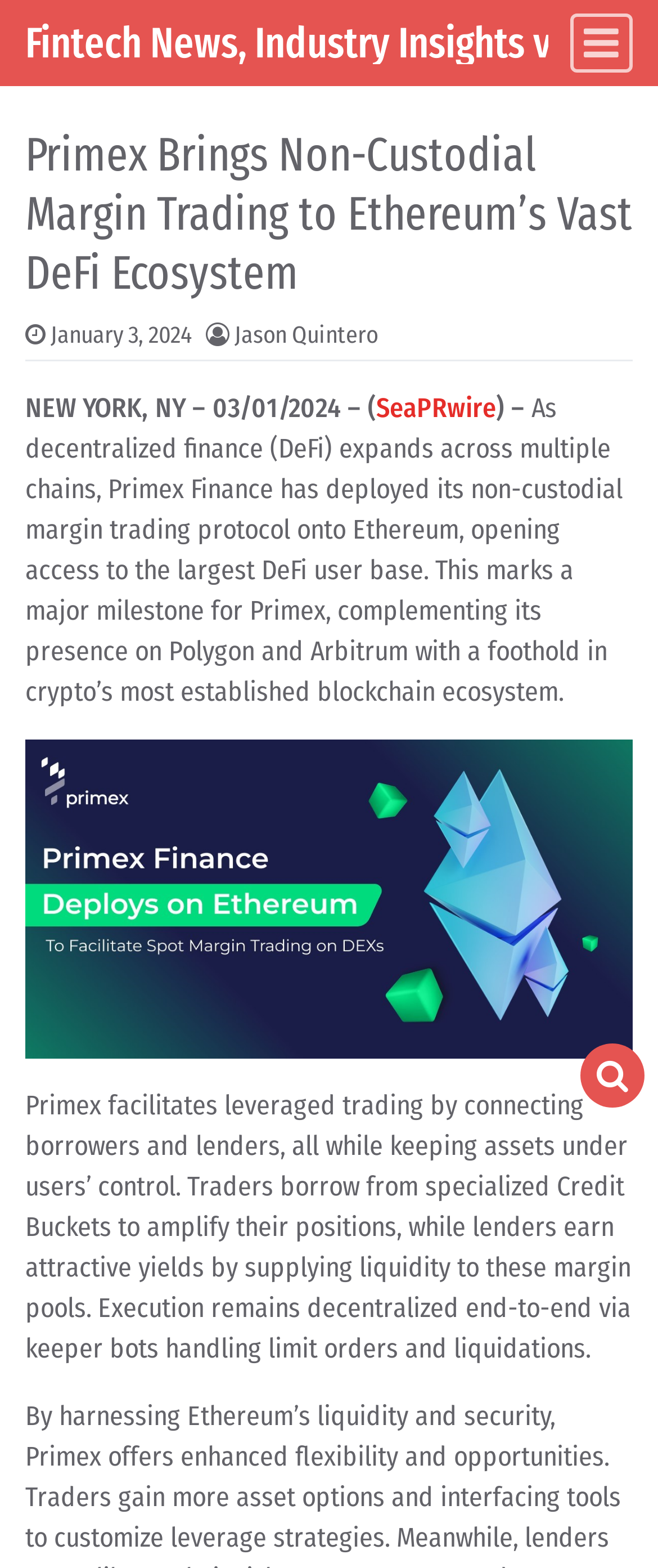Provide your answer in one word or a succinct phrase for the question: 
What is the date of the news article?

January 3, 2024